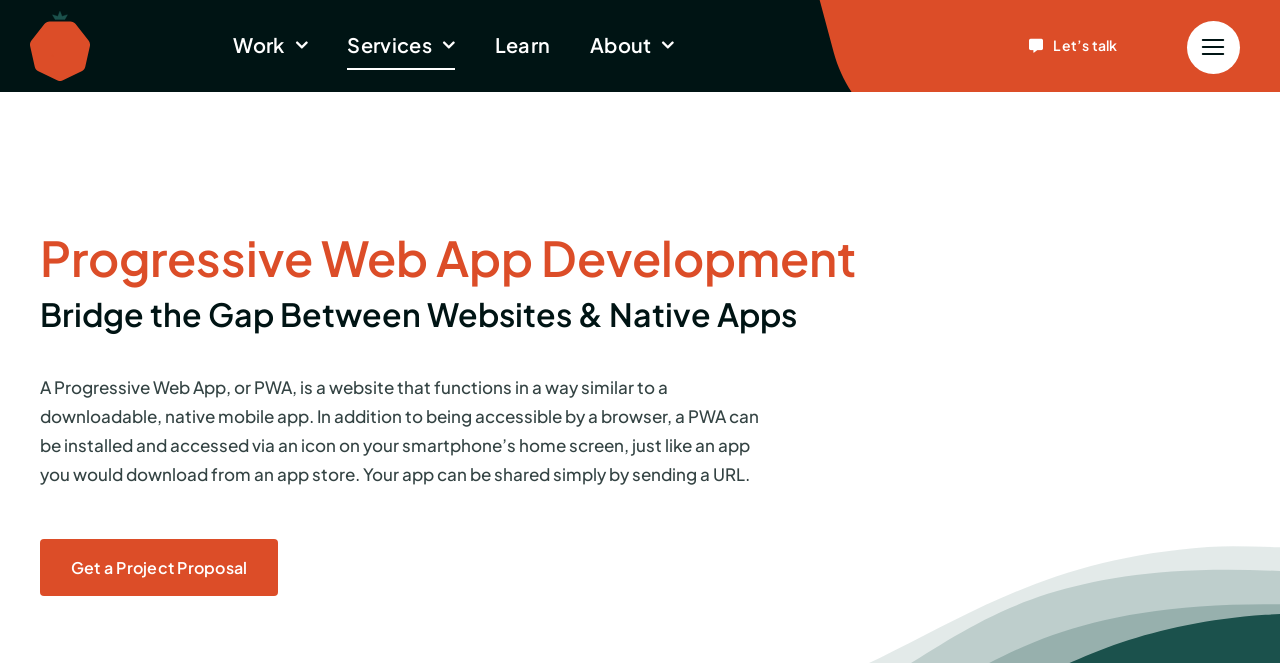Give a one-word or short phrase answer to this question: 
What is the purpose of a Progressive Web App?

Bridge the gap between websites and native apps